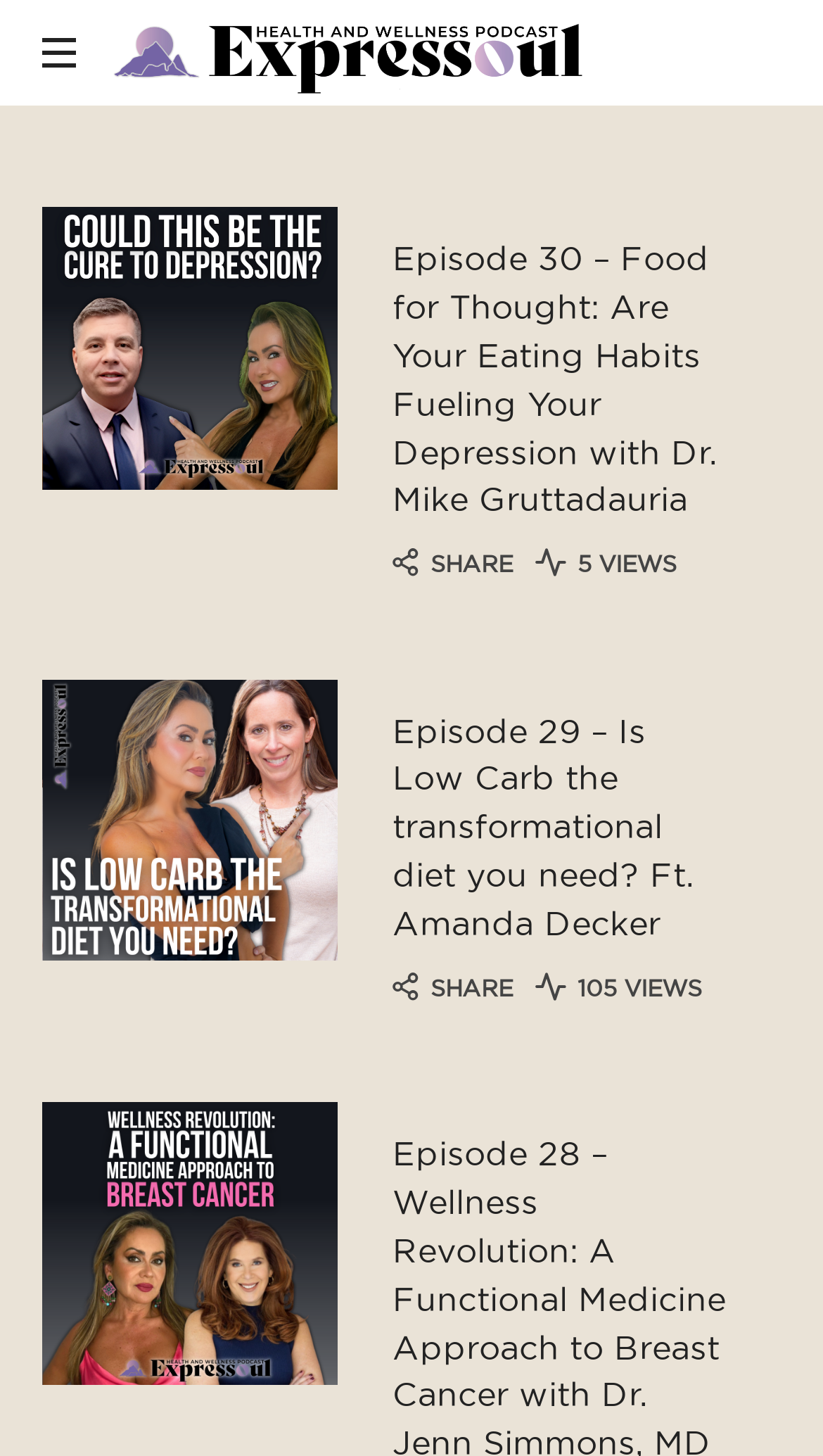Summarize the webpage in an elaborate manner.

The webpage is a podcasting page, specifically page 2 of the Expressoul Health & Wellness Podcast. At the top, there is a heading and a link with the podcast's name, accompanied by an image. Below this, there are two articles, each containing a link, a header, and some text. 

The first article has a header with the title "Episode 30 – Food for Thought: Are Your Eating Habits Fueling Your Depression with Dr. Mike Gruttadauria", and a link with the same title. Below the header, there are two static text elements, one saying "SHARE" and the other saying "5 VIEWS". 

The second article is positioned below the first one and has a similar structure. It has a header with the title "Episode 29 – Is Low Carb the transformational diet you need? Ft. Amanda Decker", and a link with the same title. Below the header, there are two static text elements, one saying "SHARE" and the other saying "105 VIEWS". 

There are also some links scattered throughout the page, but they do not contain any descriptive text.